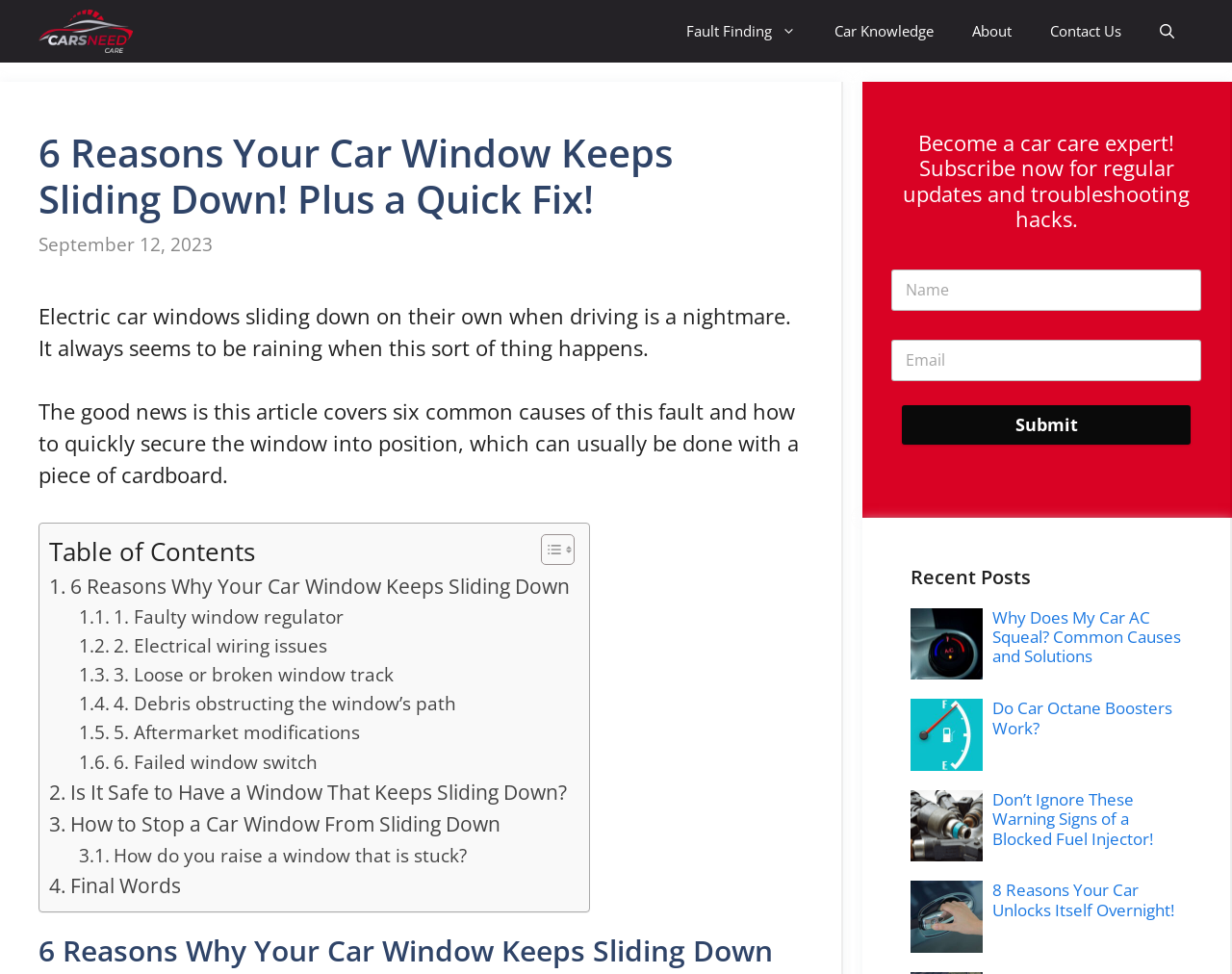Locate the bounding box coordinates of the clickable region necessary to complete the following instruction: "Read the article 'Why Does My Car AC Squeal? Common Causes and Solutions'". Provide the coordinates in the format of four float numbers between 0 and 1, i.e., [left, top, right, bottom].

[0.805, 0.622, 0.958, 0.685]